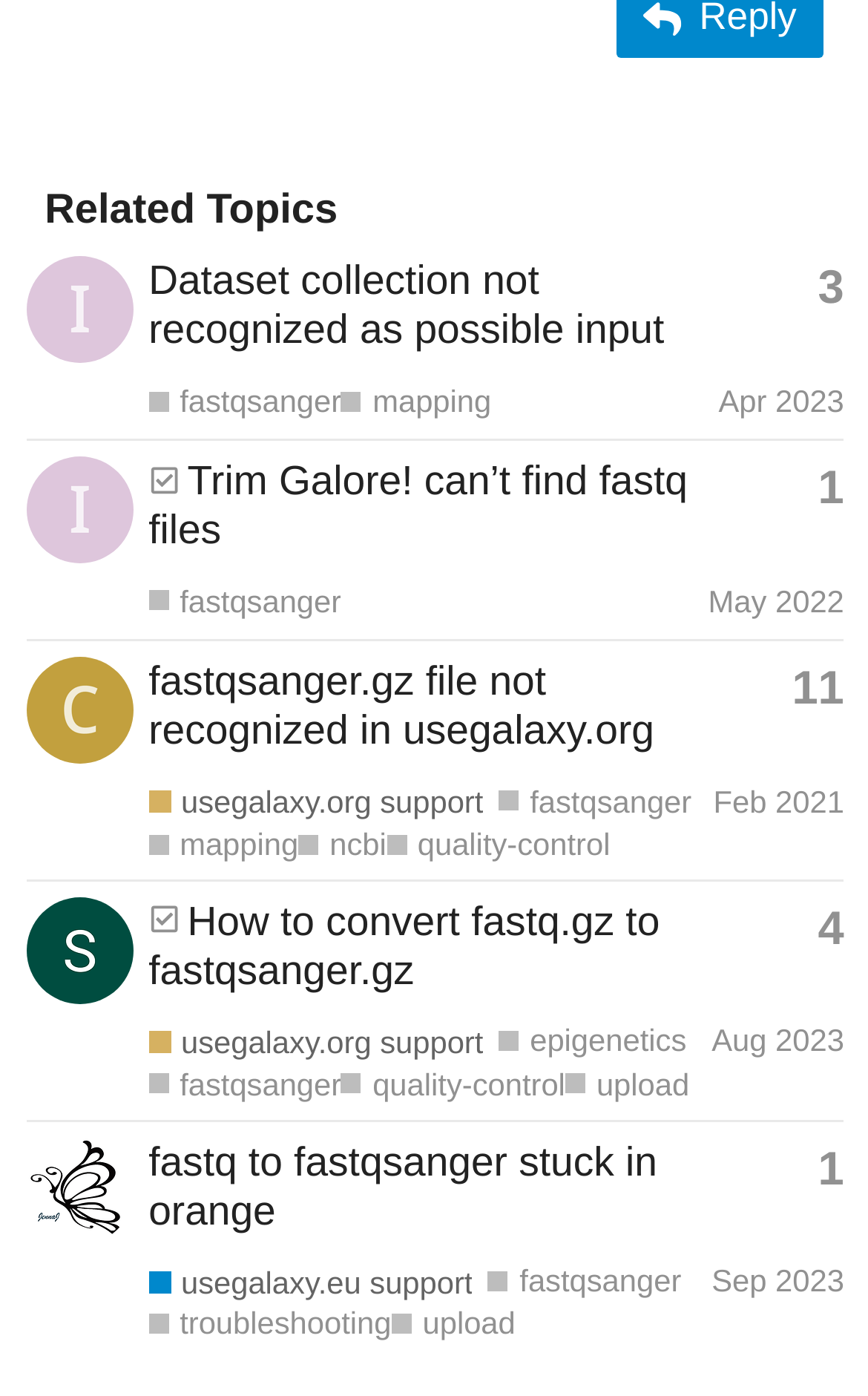What is the tag of the fifth topic?
Examine the image and give a concise answer in one word or a short phrase.

fastqsanger